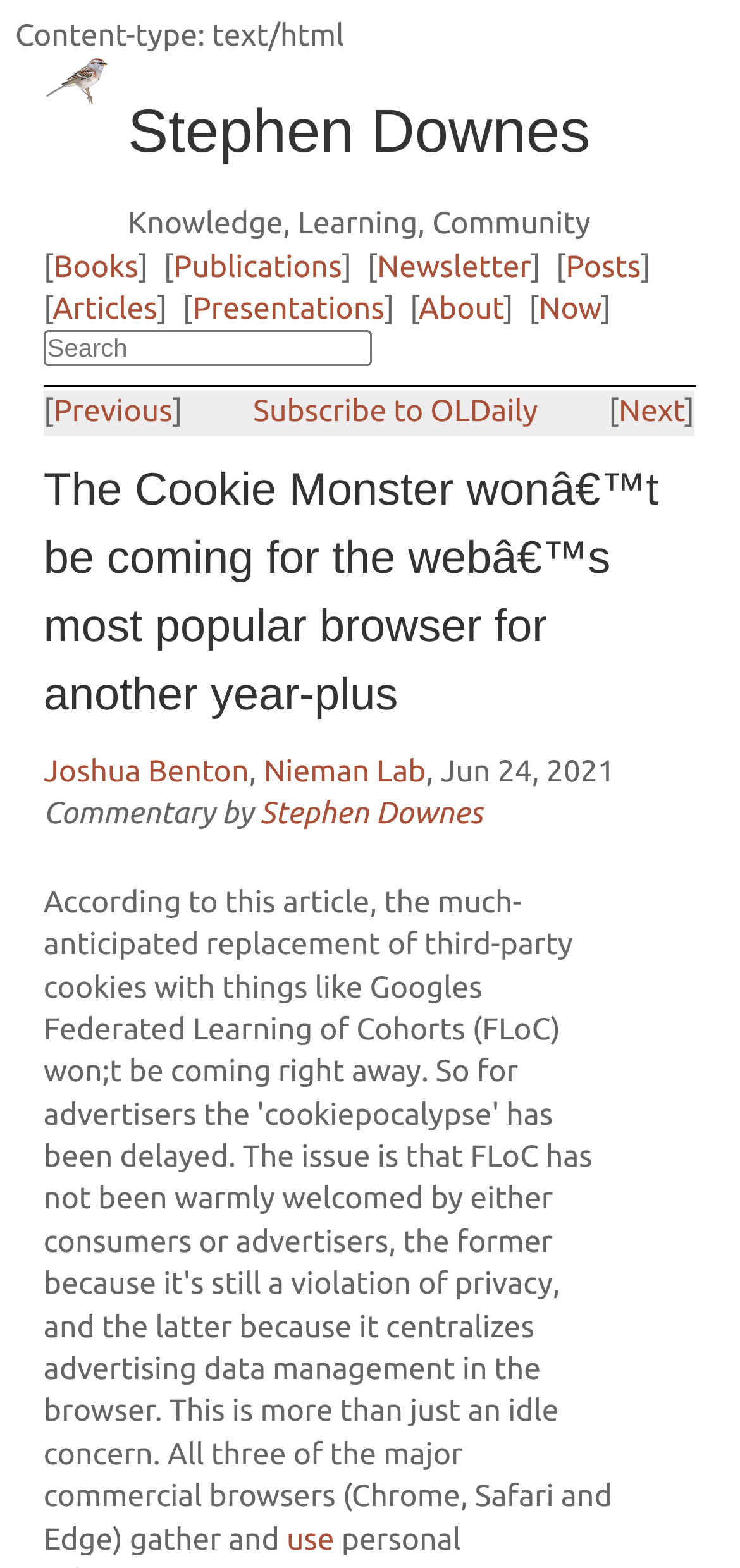What is the name of the author?
Please look at the screenshot and answer in one word or a short phrase.

Stephen Downes